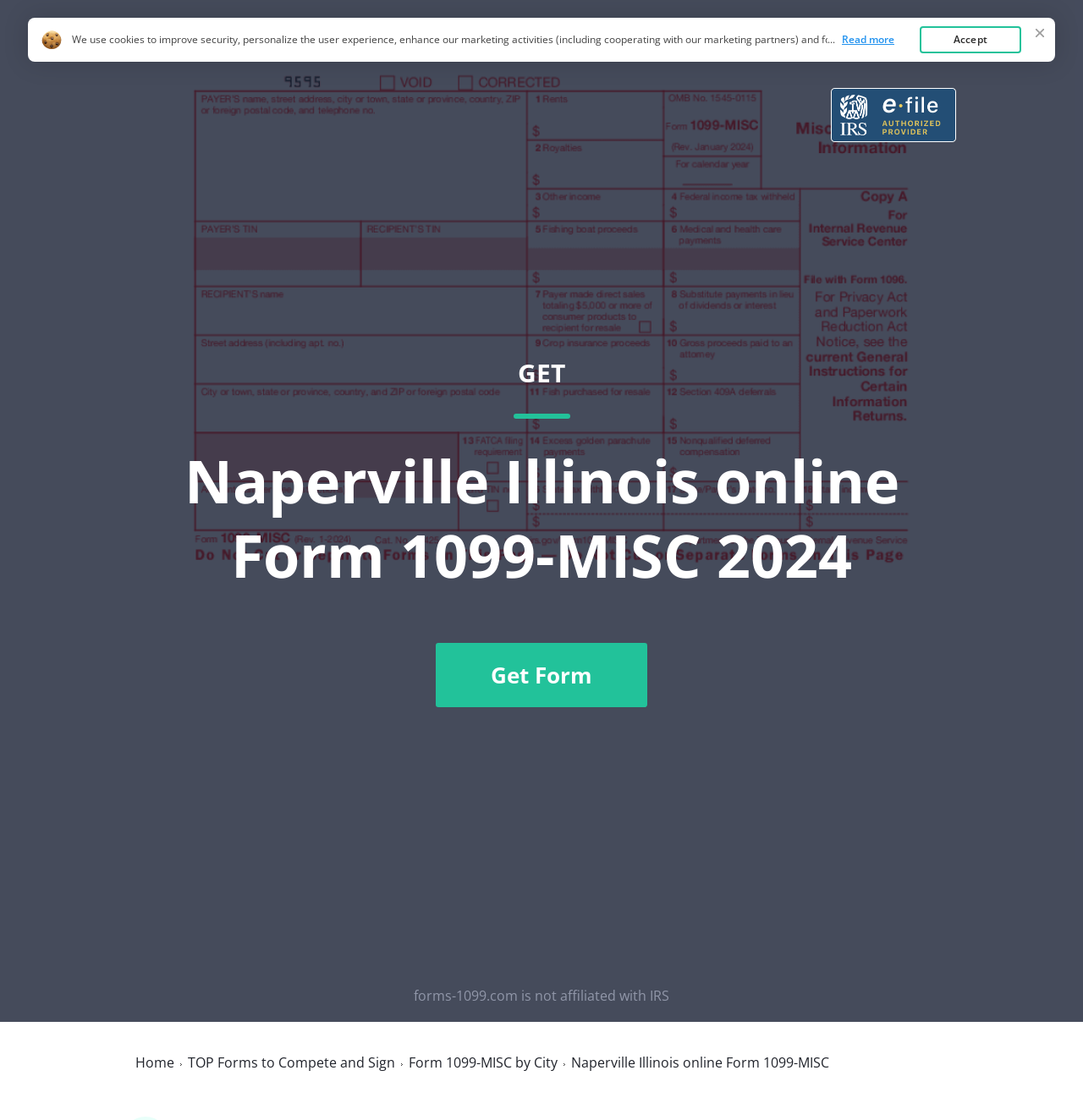What is the relationship between forms-1099.com and IRS?
Use the image to answer the question with a single word or phrase.

Not affiliated